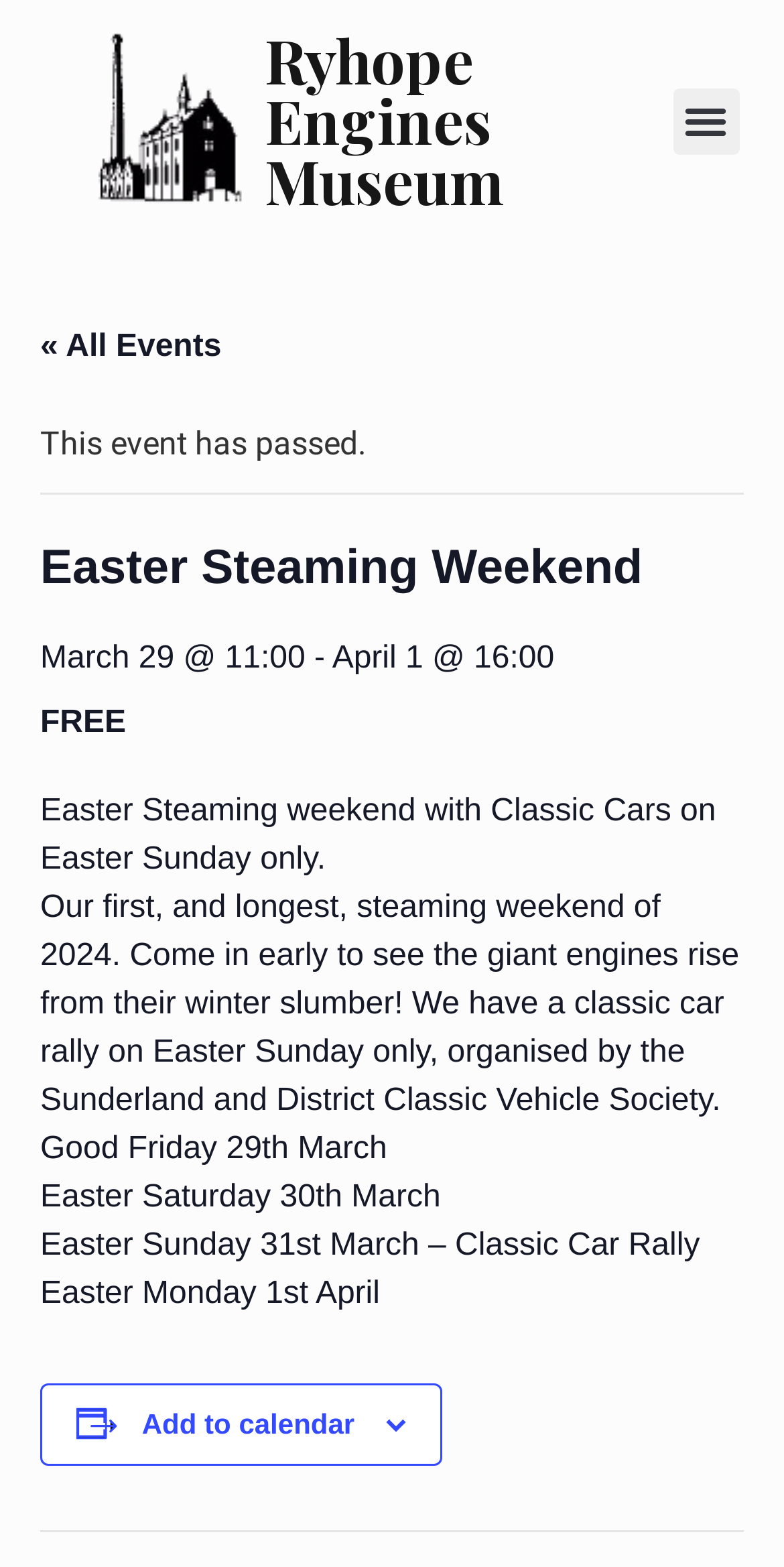Provide the bounding box coordinates of the HTML element described as: "Menu". The bounding box coordinates should be four float numbers between 0 and 1, i.e., [left, top, right, bottom].

[0.858, 0.056, 0.942, 0.098]